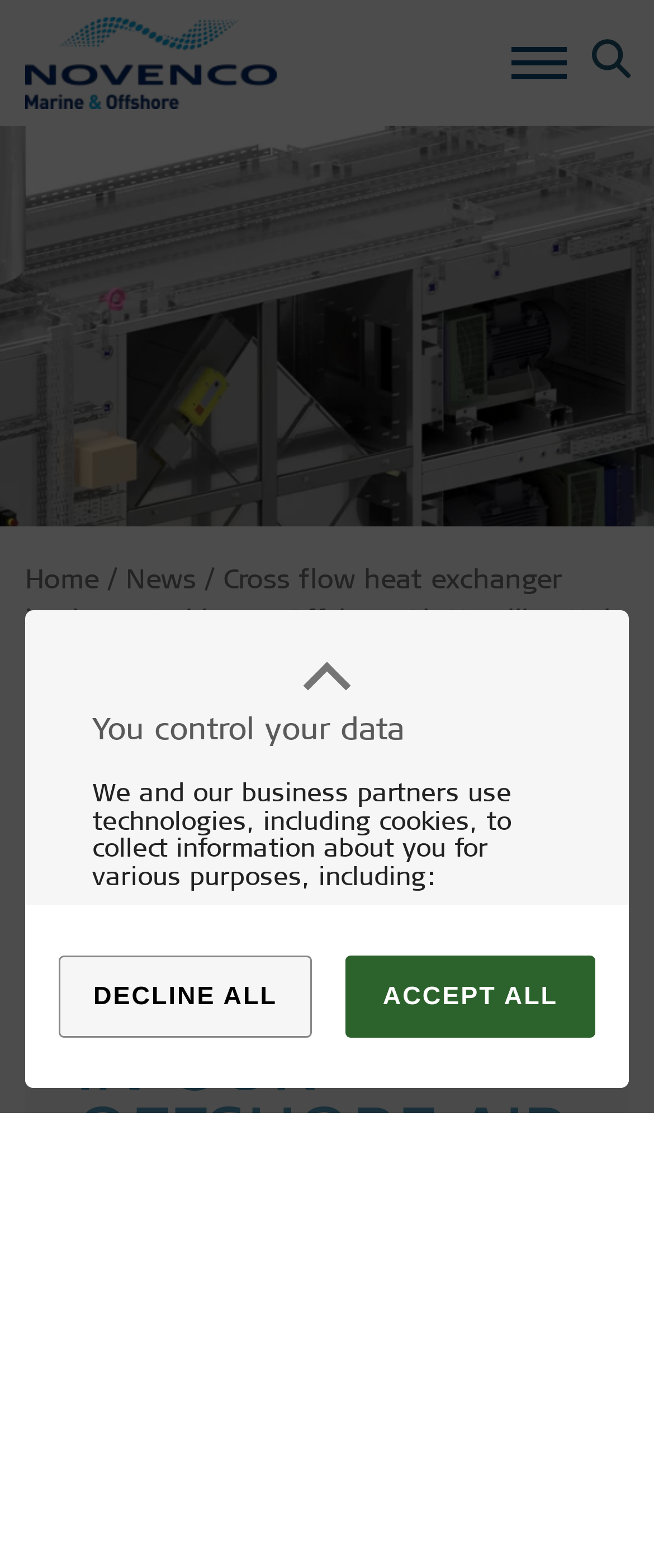What is the type of air handling unit mentioned on the webpage?
Based on the screenshot, give a detailed explanation to answer the question.

The webpage mentions the implementation of a cross flow heat exchanger option into their Offshore AHU type ZNT, which indicates that the type of air handling unit being referred to is Offshore AHU type ZNT.